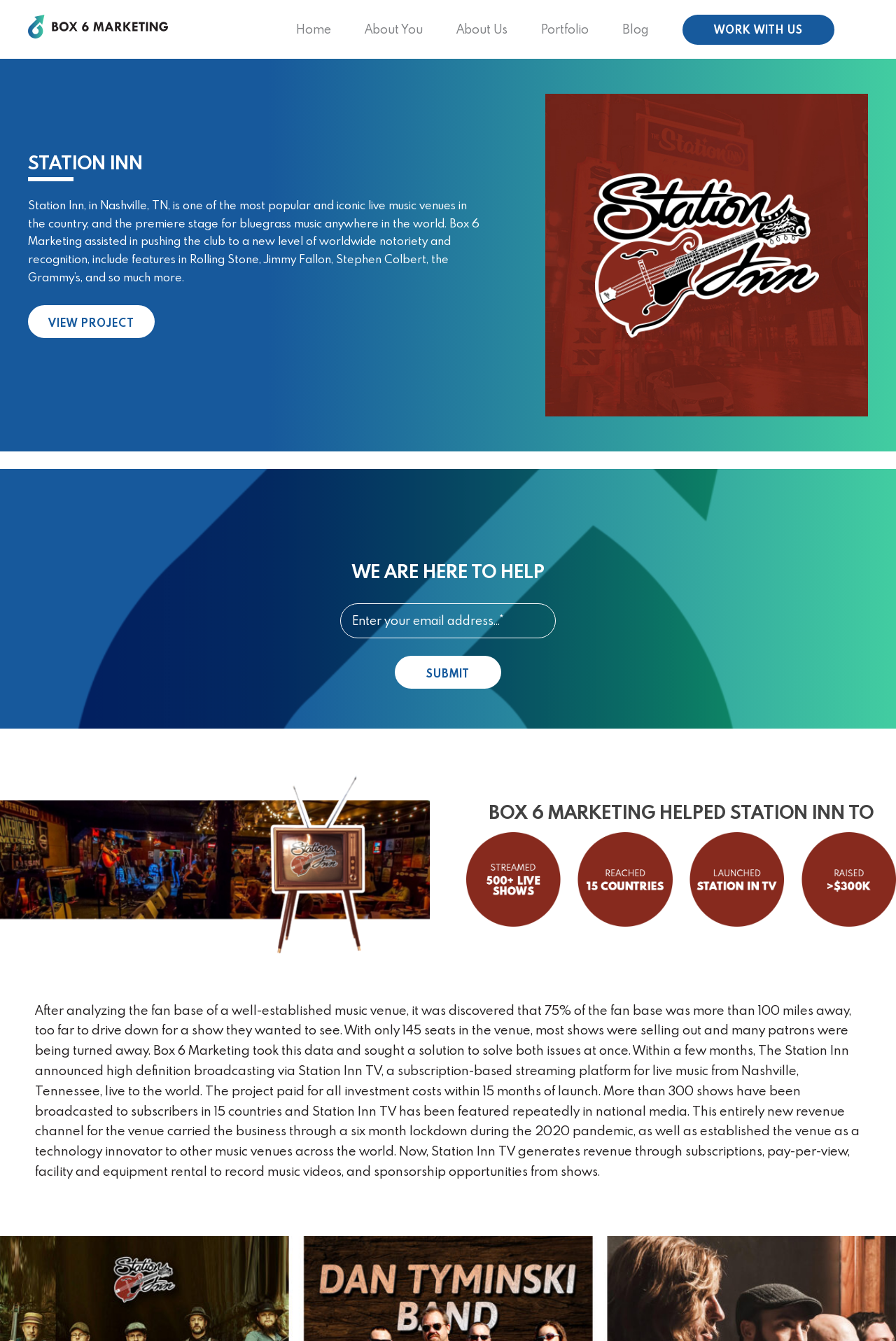Extract the heading text from the webpage.

WE ARE HERE TO HELP